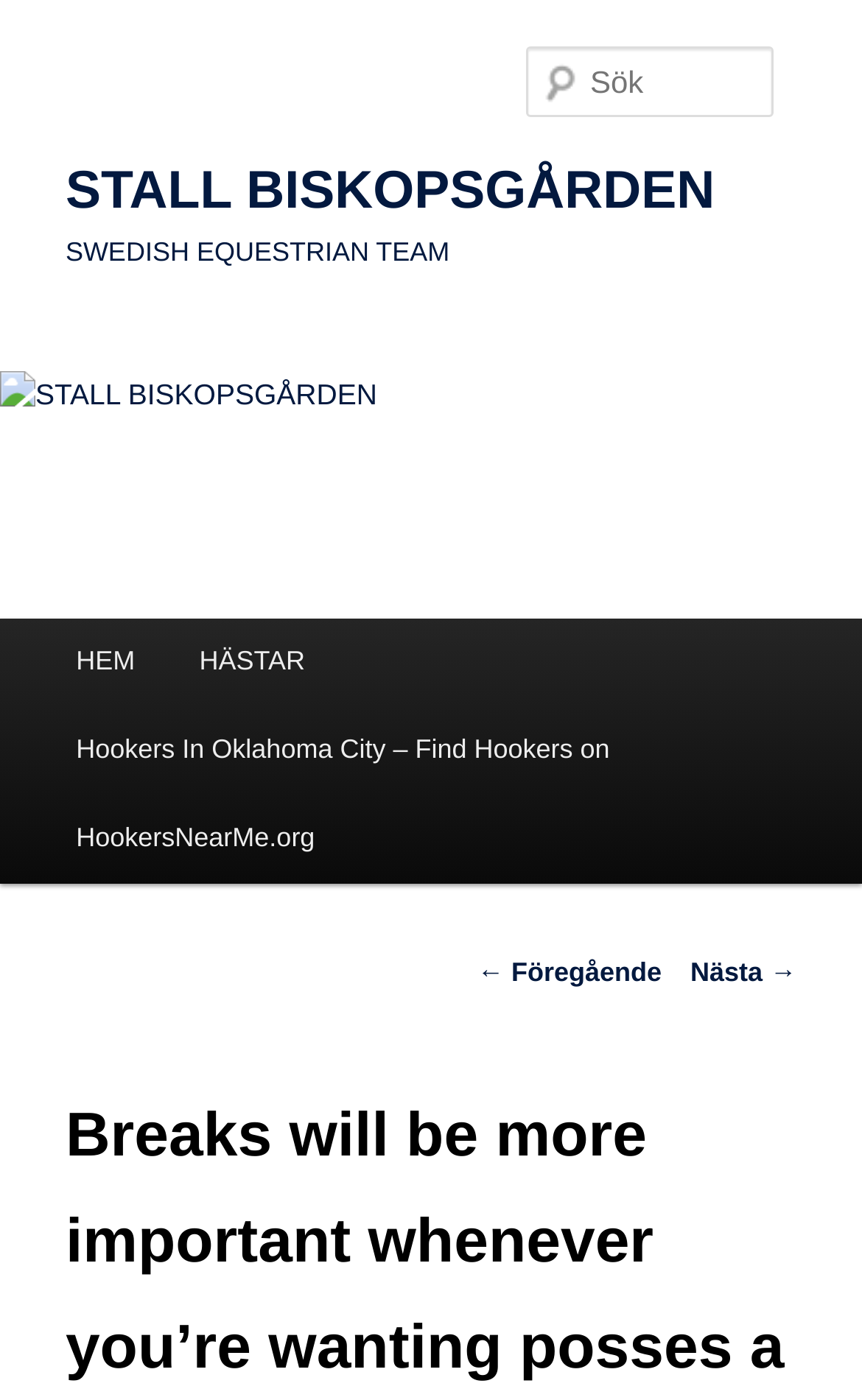Analyze the image and answer the question with as much detail as possible: 
What is the direction of the previous link?

I found the answer by looking at the link with the text '← Föregående', which is Swedish for 'Previous', and noticing the arrow symbol '←' indicating the direction.